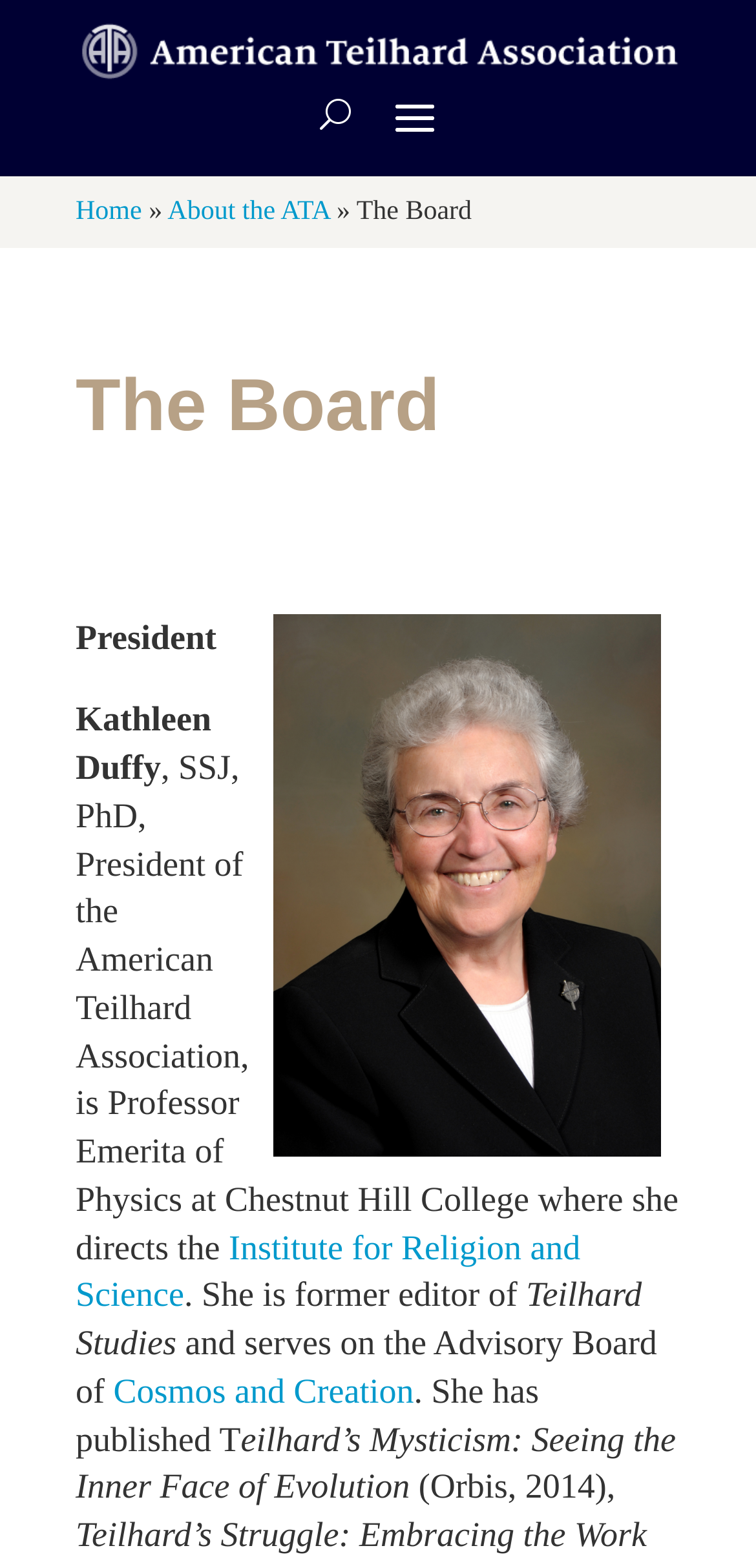Elaborate on the information and visuals displayed on the webpage.

This webpage is about the Board of Directors of the American Teilhard Association. At the top left corner, there is a logo of the American Teilhard Association, which is a link. Next to the logo, there is a button labeled "U" and a navigation menu with links to "Home" and "About the ATA". 

Below the navigation menu, there is a heading that reads "The Board". Underneath the heading, there is a section dedicated to the President of the American Teilhard Association, Kathleen Duffy. Her photo is displayed on the right side of the page, taking up most of the vertical space. On the left side, there is a brief bio of Kathleen Duffy, including her title, academic background, and affiliations. The bio is divided into several paragraphs, with links to external organizations and publications, such as the Institute for Religion and Science and Teilhard Studies.